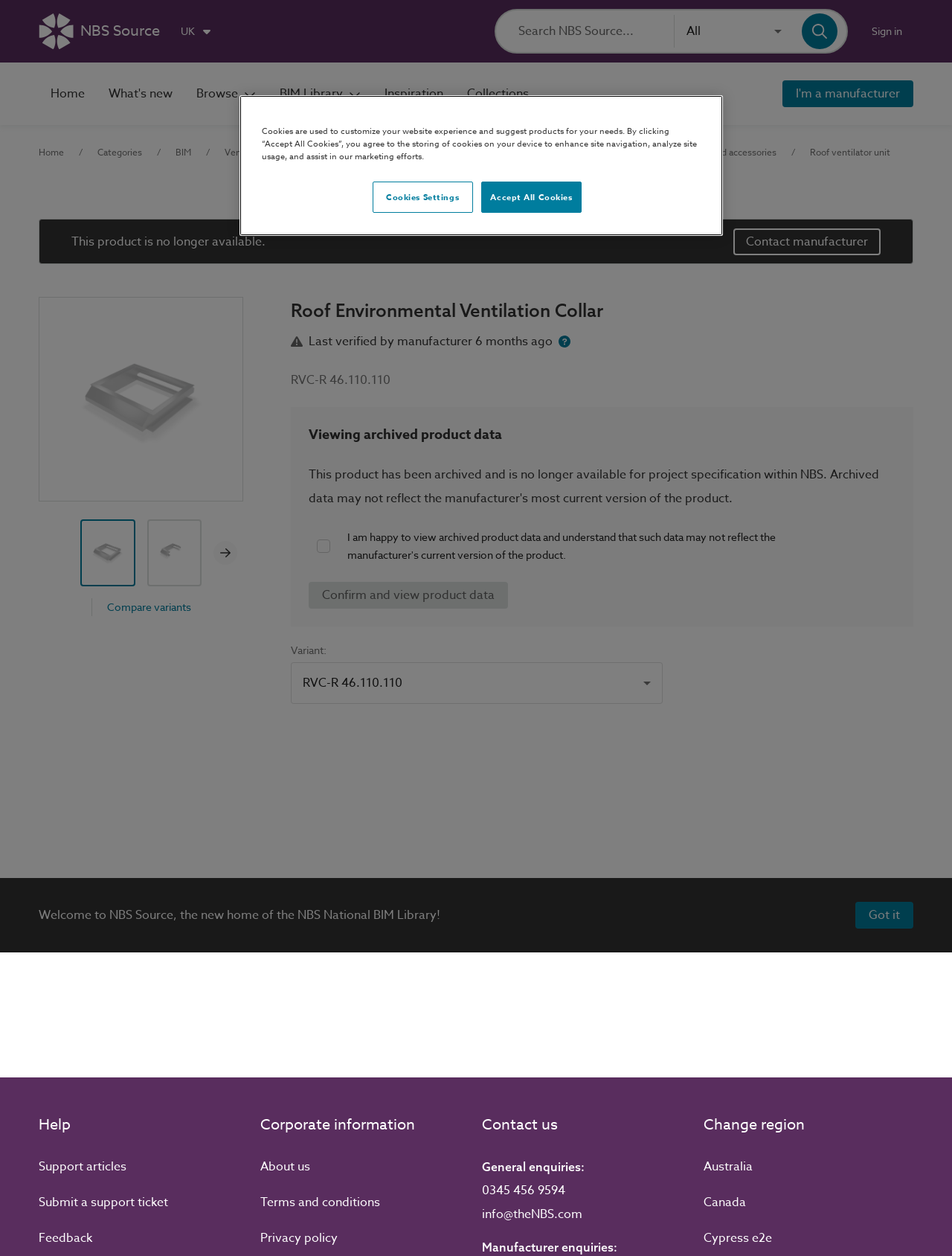Indicate the bounding box coordinates of the element that must be clicked to execute the instruction: "View the product image". The coordinates should be given as four float numbers between 0 and 1, i.e., [left, top, right, bottom].

[0.054, 0.246, 0.242, 0.389]